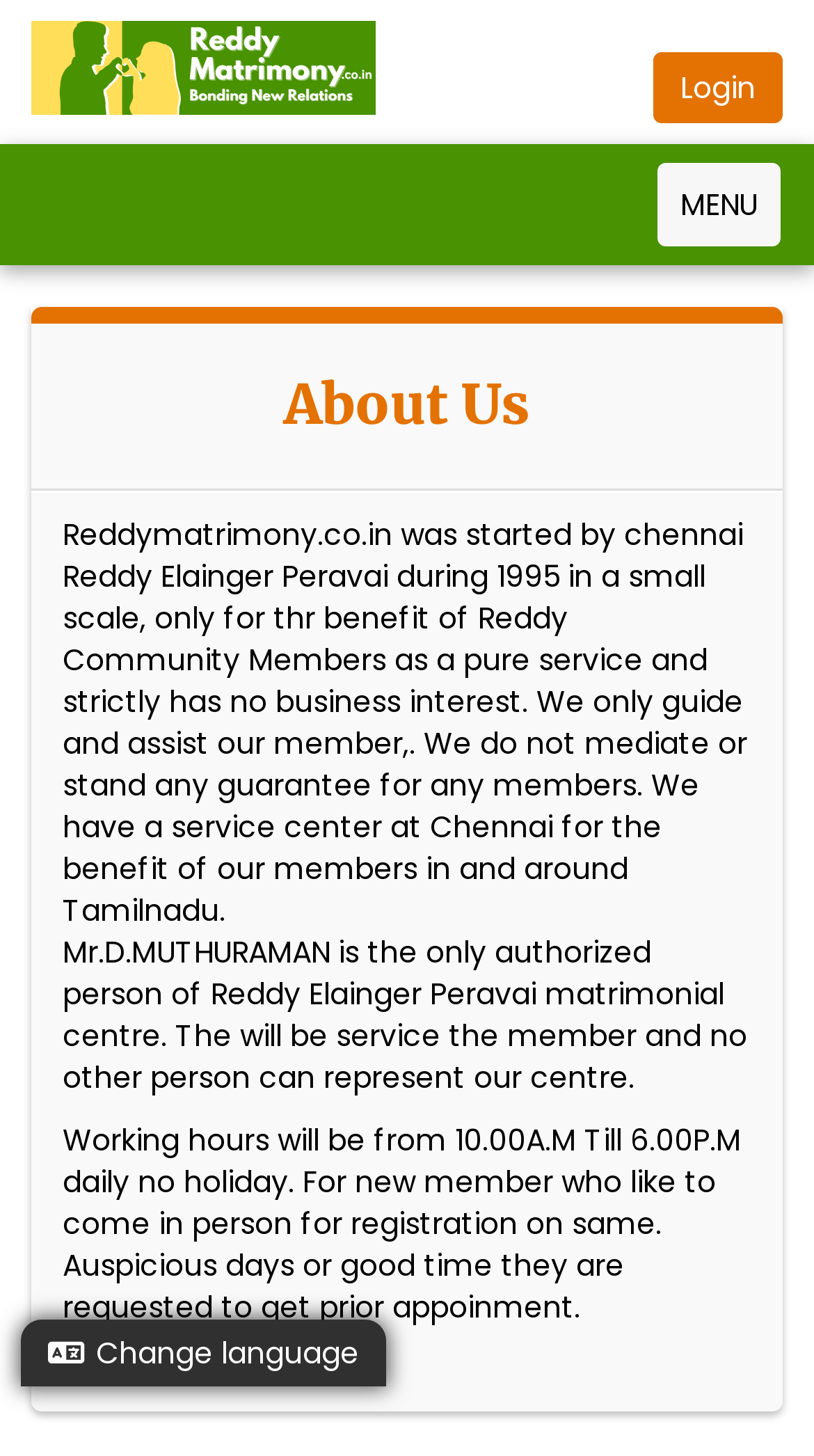Respond to the following query with just one word or a short phrase: 
How can new members register in person?

With prior appointment